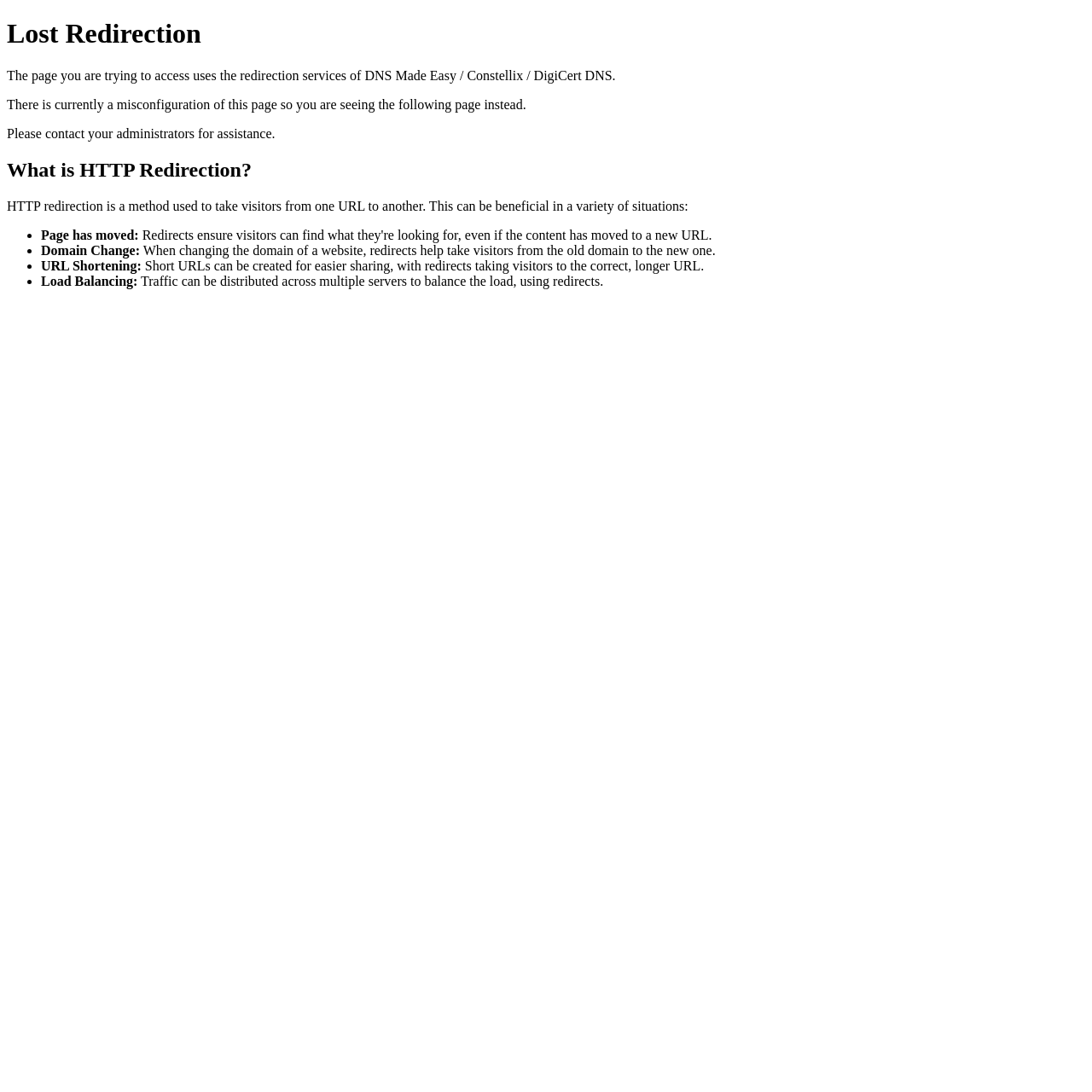What are the benefits of HTTP redirection?
Based on the screenshot, give a detailed explanation to answer the question.

The webpage lists several benefits of HTTP redirection, including when a page has moved, domain change, URL shortening, and load balancing. These benefits help in taking visitors from one URL to another, making it easier to manage website changes.